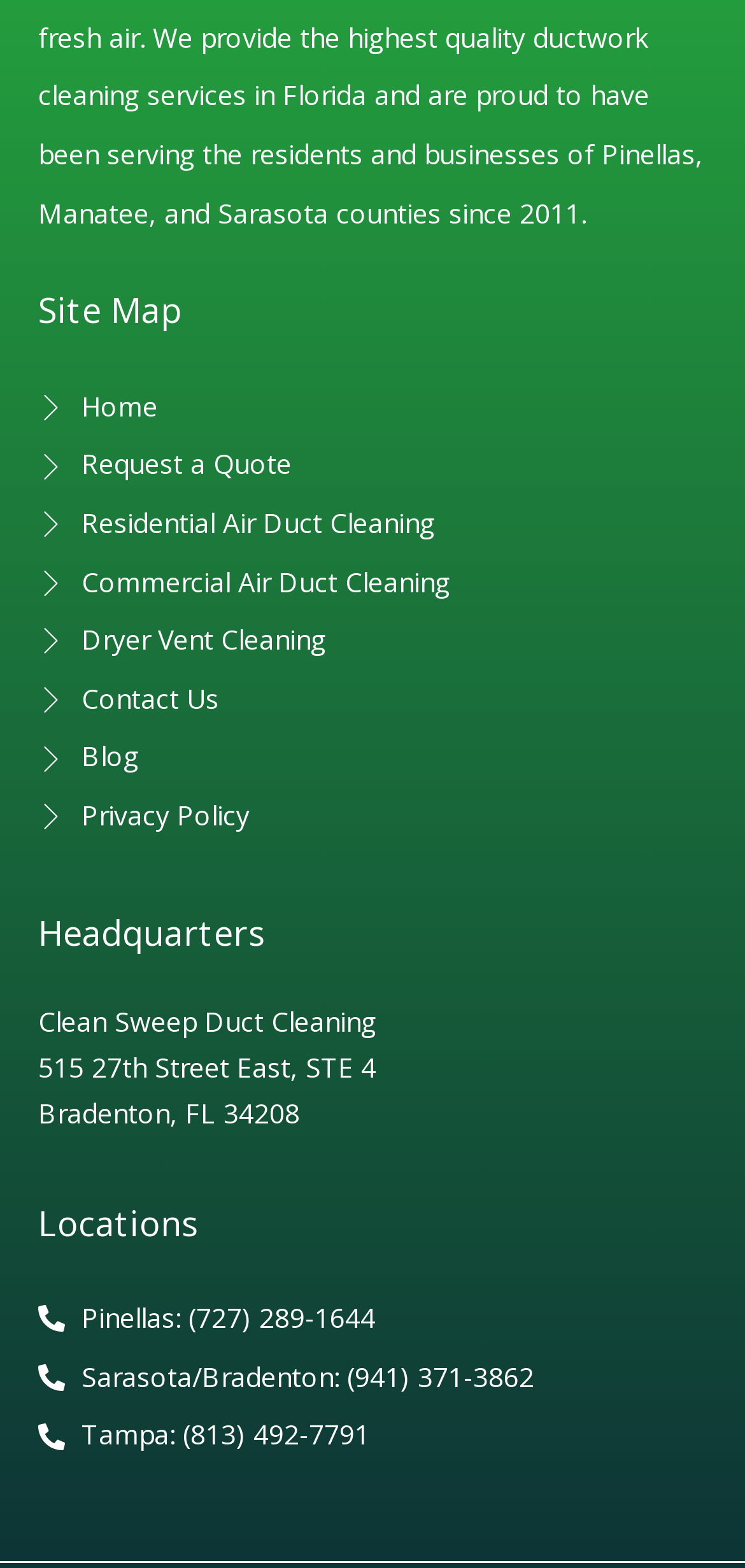Predict the bounding box for the UI component with the following description: "Request a Quote".

[0.051, 0.278, 0.949, 0.316]